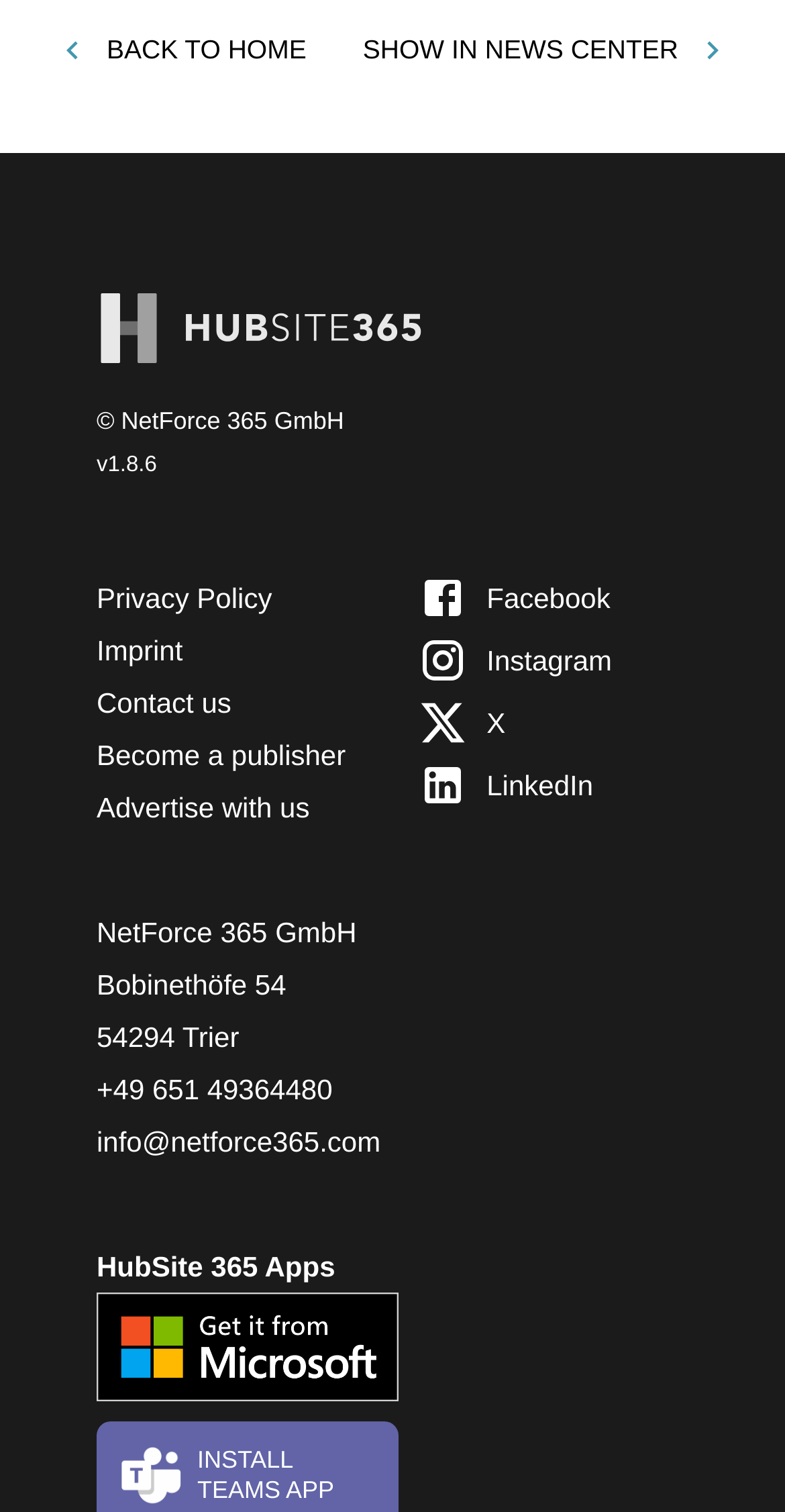Bounding box coordinates must be specified in the format (top-left x, top-left y, bottom-right x, bottom-right y). All values should be floating point numbers between 0 and 1. What are the bounding box coordinates of the UI element described as: Facebook

[0.533, 0.378, 0.779, 0.412]